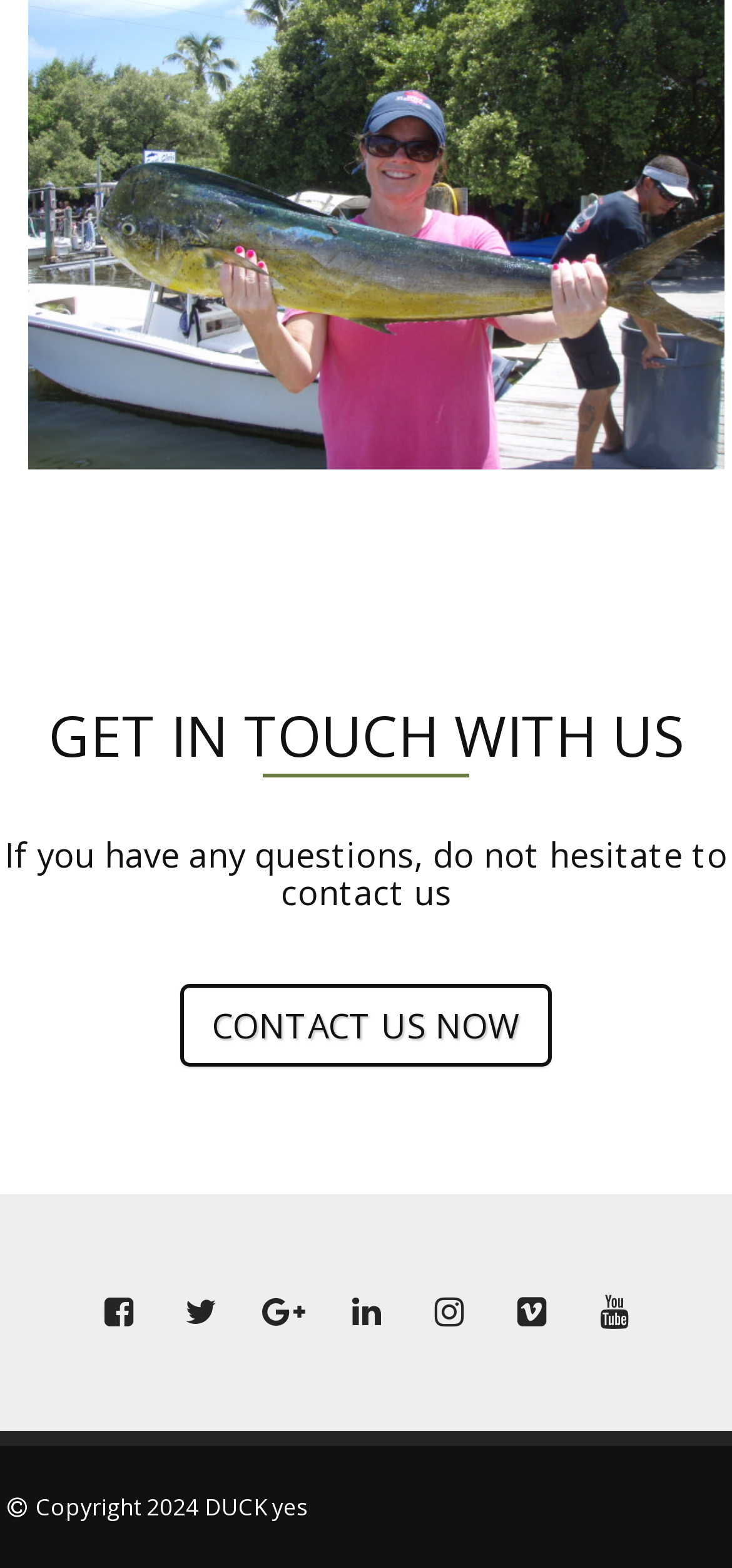Answer the following inquiry with a single word or phrase:
What is the year of copyright for the website?

2024